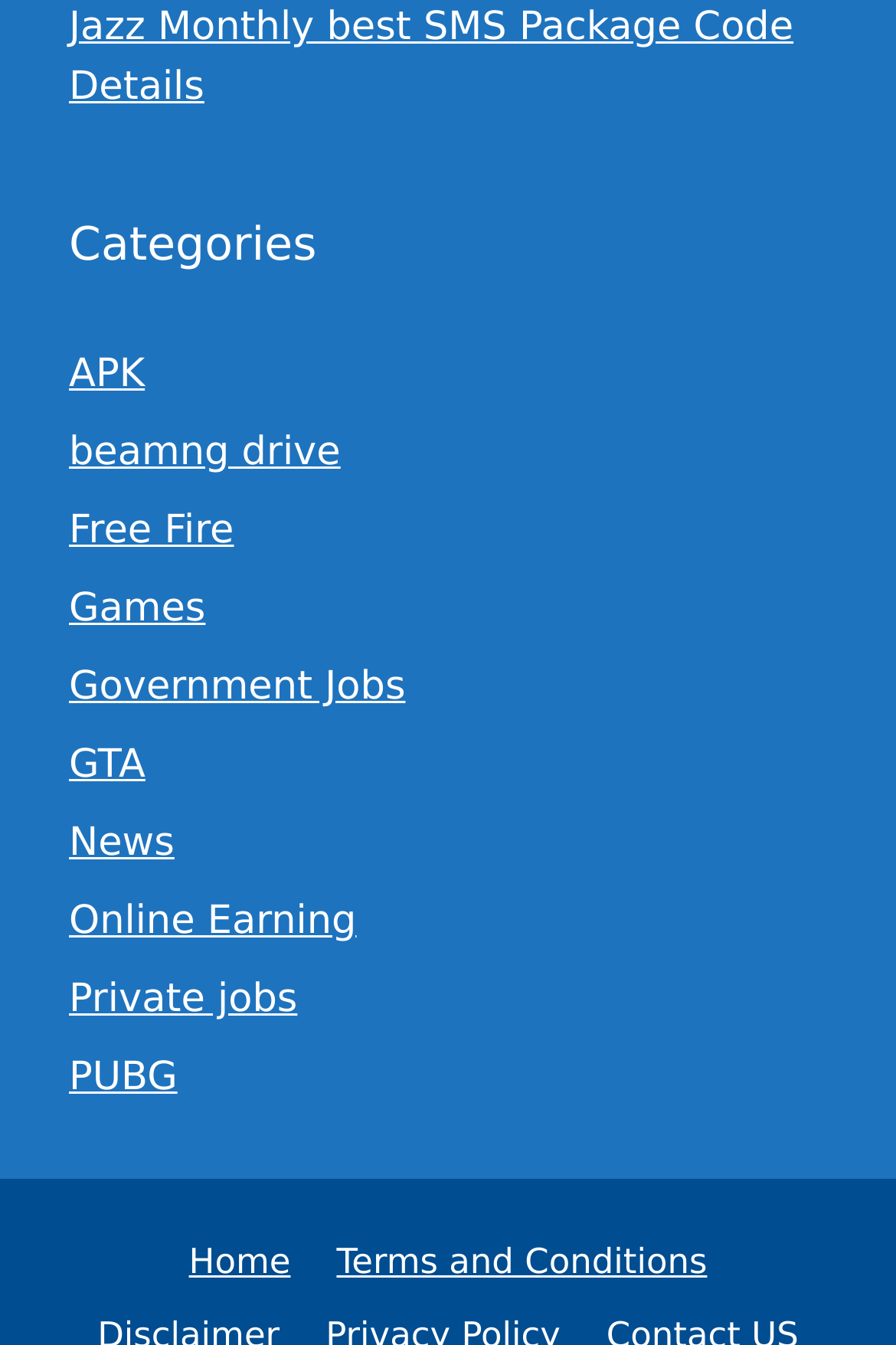What is the position of the 'Games' link?
Respond to the question with a single word or phrase according to the image.

Fifth